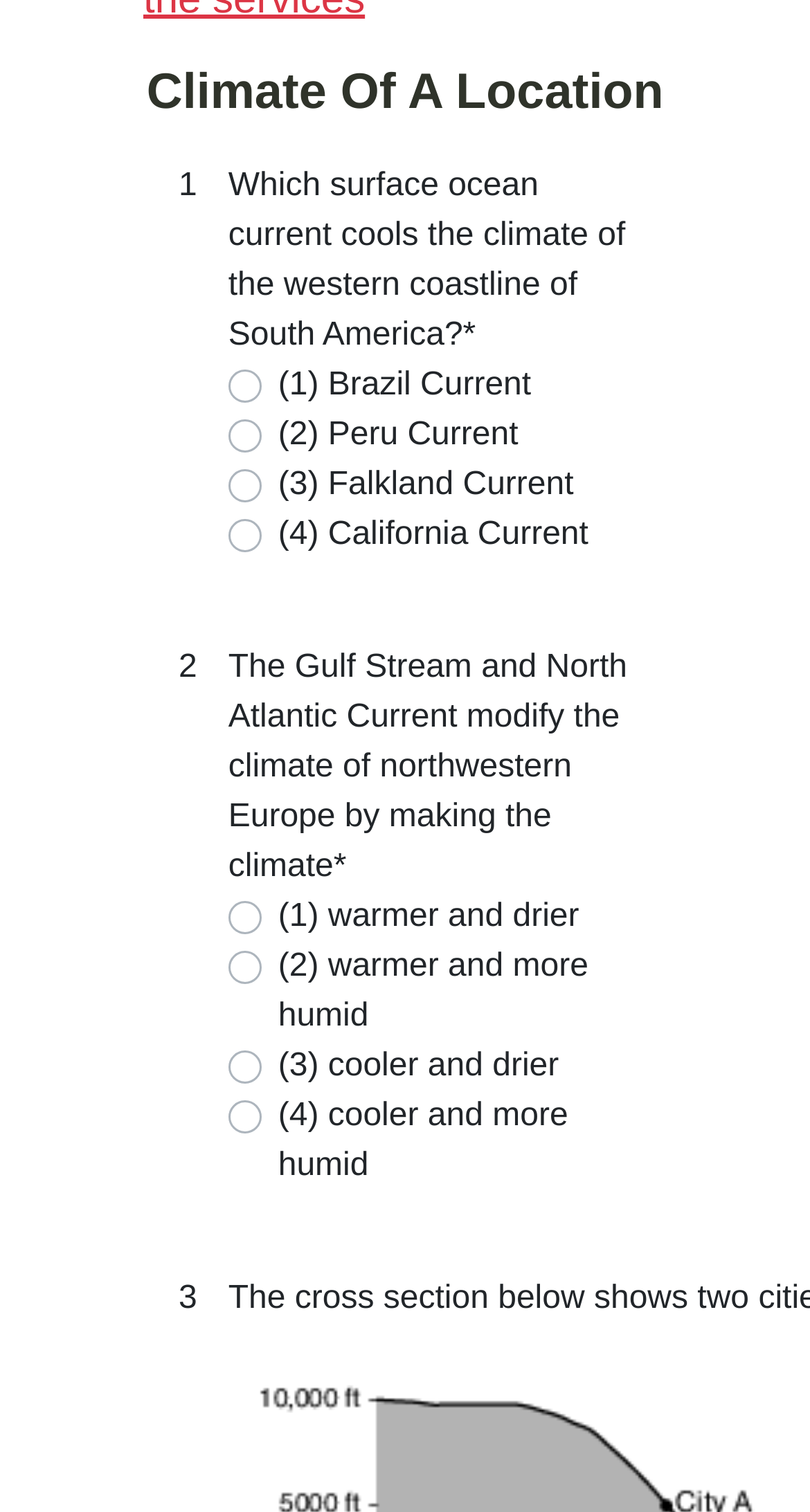Kindly provide the bounding box coordinates of the section you need to click on to fulfill the given instruction: "Click on 'Seasons And Astronomy'".

[0.159, 0.589, 0.553, 0.615]